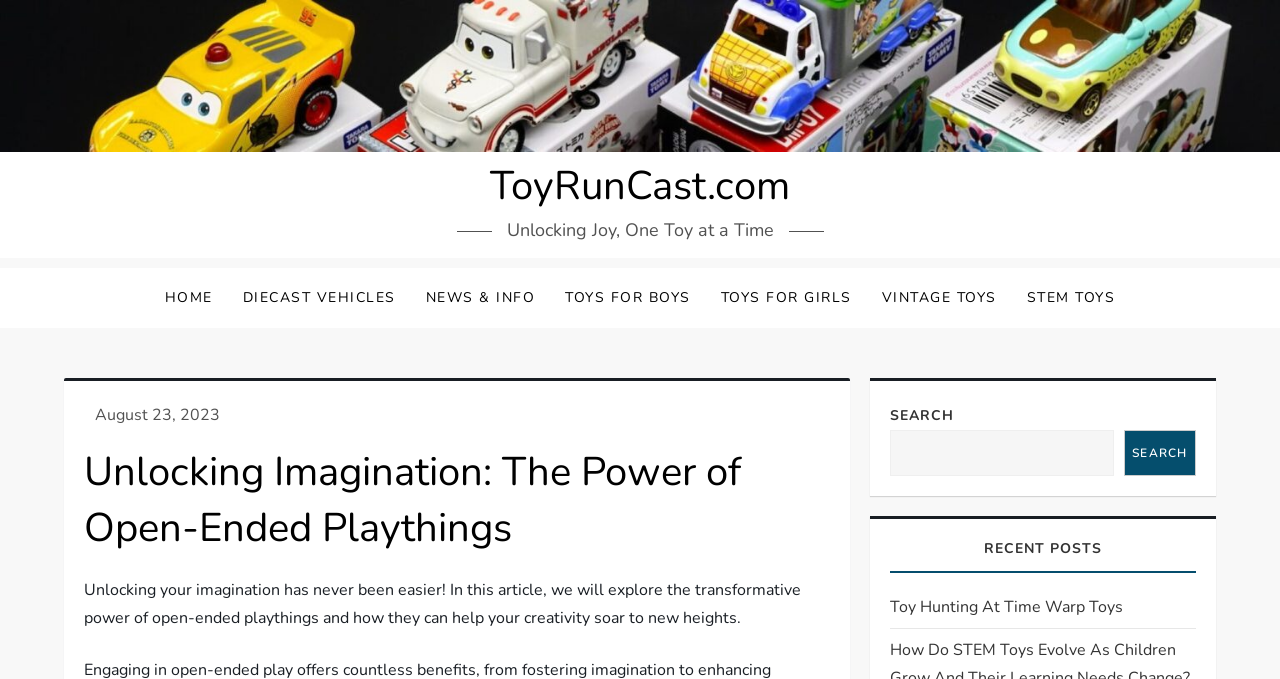Please look at the image and answer the question with a detailed explanation: What is the topic of the current article?

The topic of the current article can be found in the heading 'Unlocking Imagination: The Power of Open-Ended Playthings' and also in the static text 'Unlocking your imagination has never been easier! In this article, we will explore the transformative power of open-ended playthings and how they can help your creativity soar to new heights'.